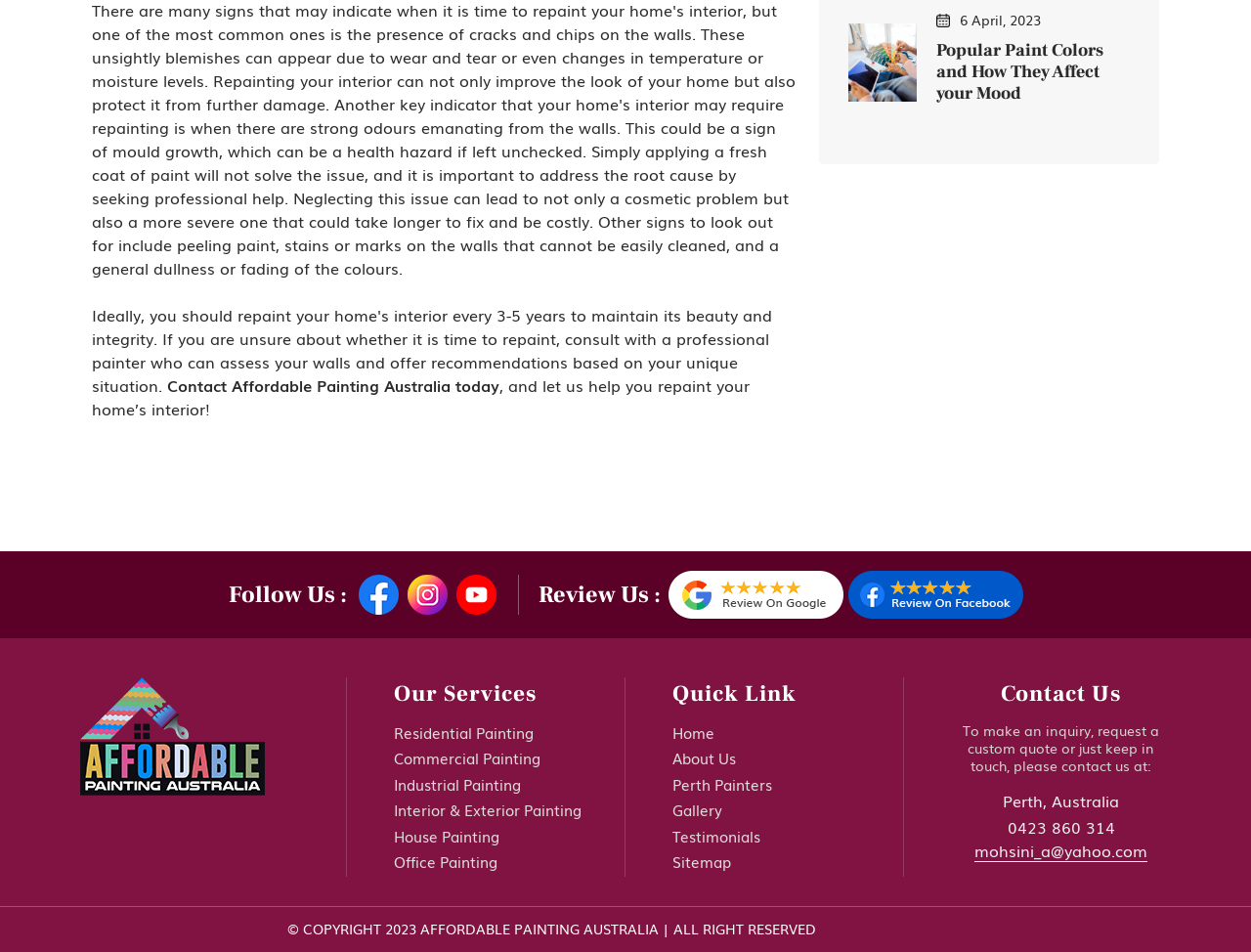Identify the bounding box coordinates of the region that needs to be clicked to carry out this instruction: "View latest posts". Provide these coordinates as four float numbers ranging from 0 to 1, i.e., [left, top, right, bottom].

[0.678, 0.051, 0.733, 0.075]